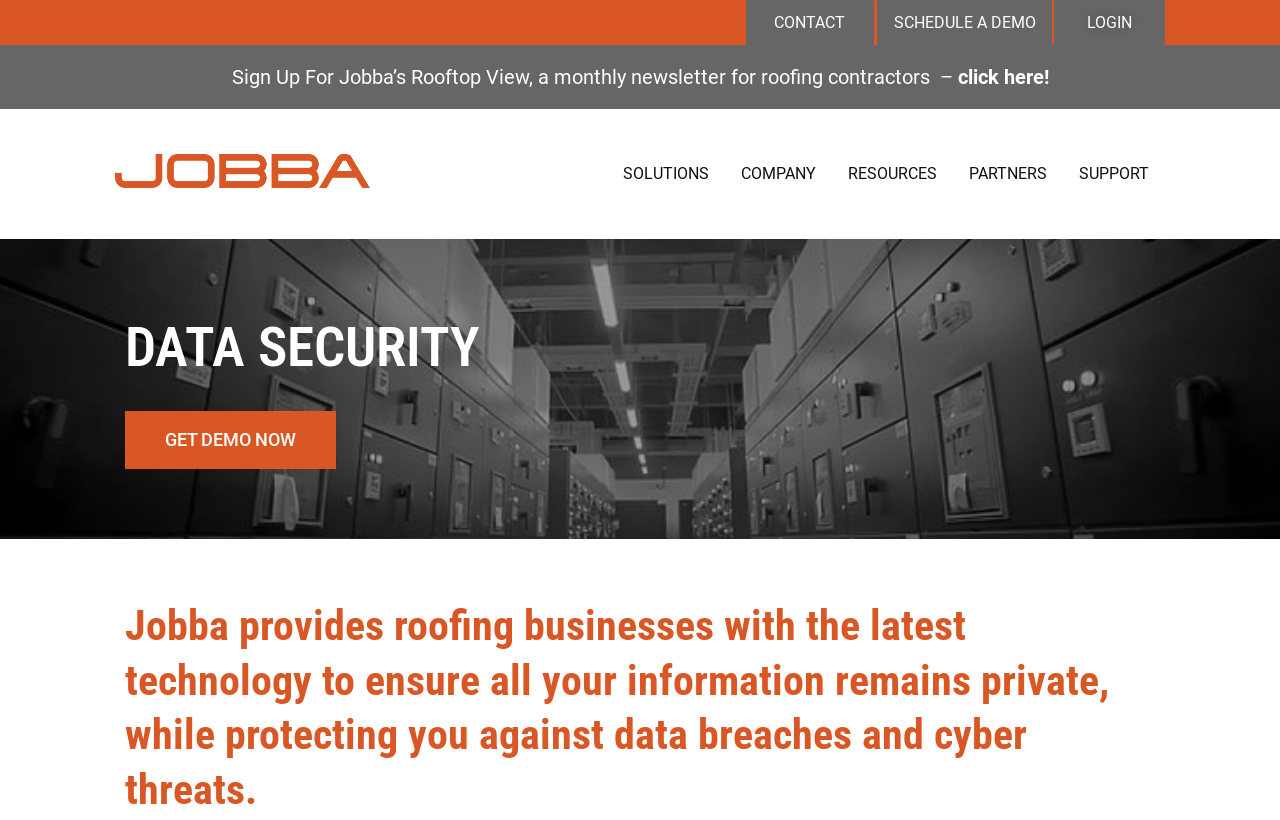What can I do to learn more about Jobba?
Please look at the screenshot and answer using one word or phrase.

Schedule a demo